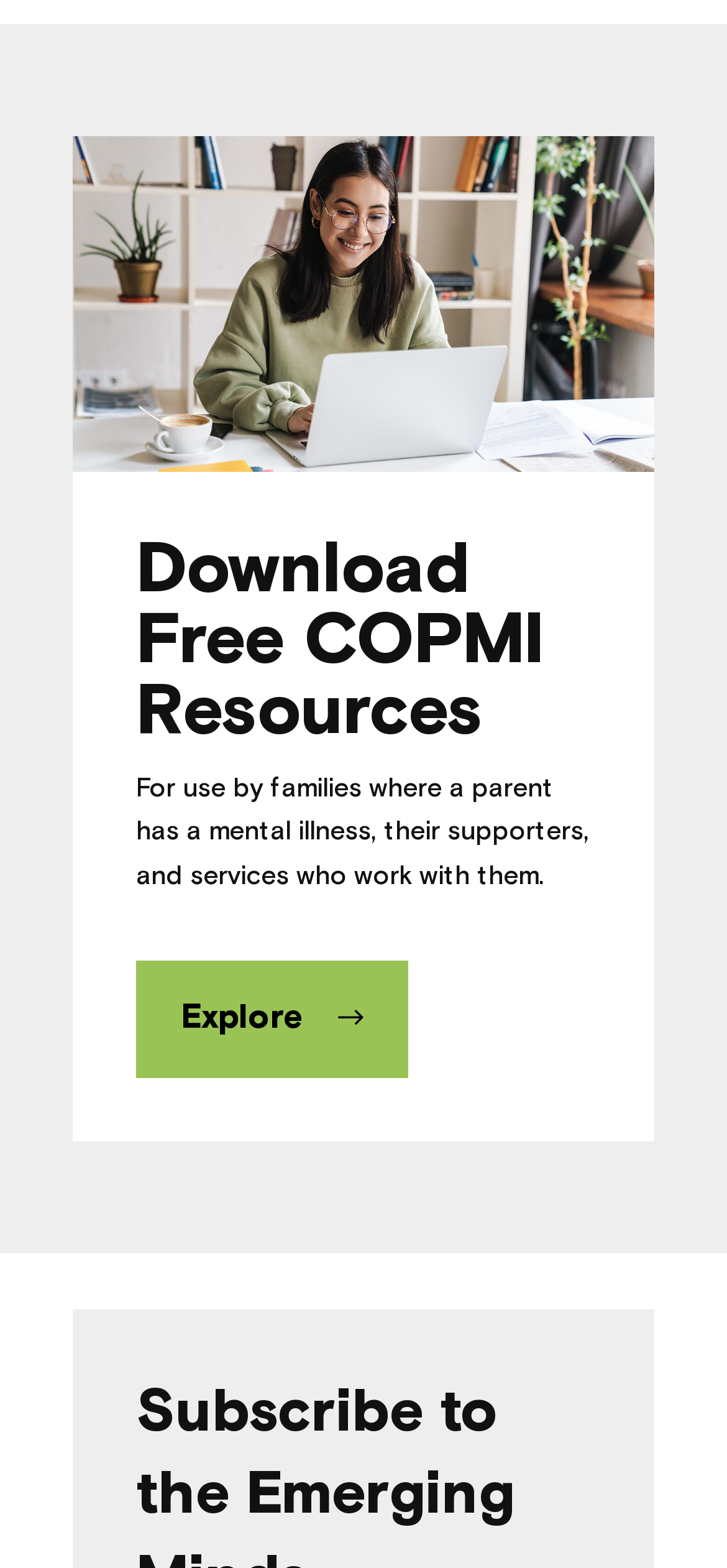Locate the bounding box coordinates of the clickable region necessary to complete the following instruction: "Get GEMS guidelines". Provide the coordinates in the format of four float numbers between 0 and 1, i.e., [left, top, right, bottom].

[0.126, 0.009, 0.874, 0.06]